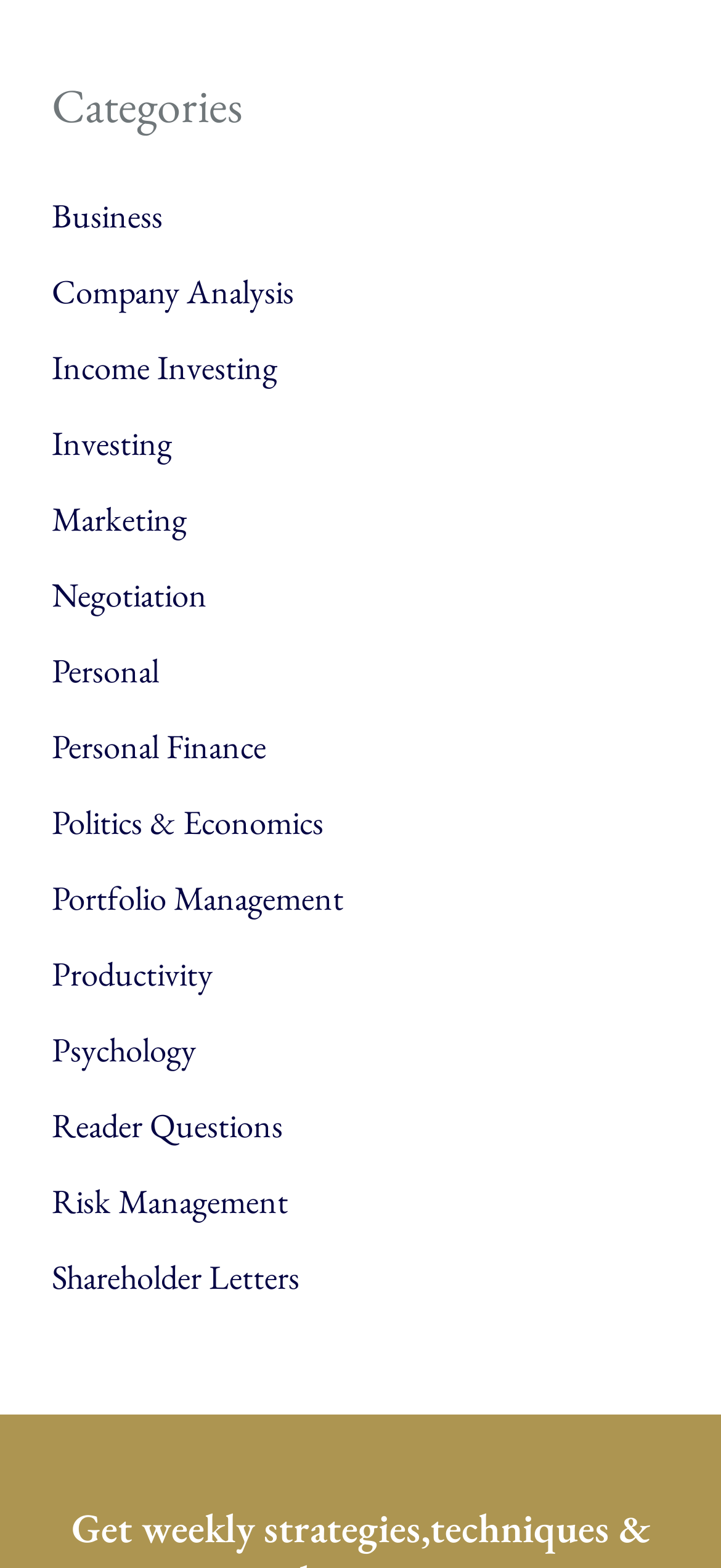Utilize the details in the image to give a detailed response to the question: What is the last category listed?

By examining the navigation section with the heading 'Categories', I found a list of links. The last link is 'Shareholder Letters', which is the answer to this question.